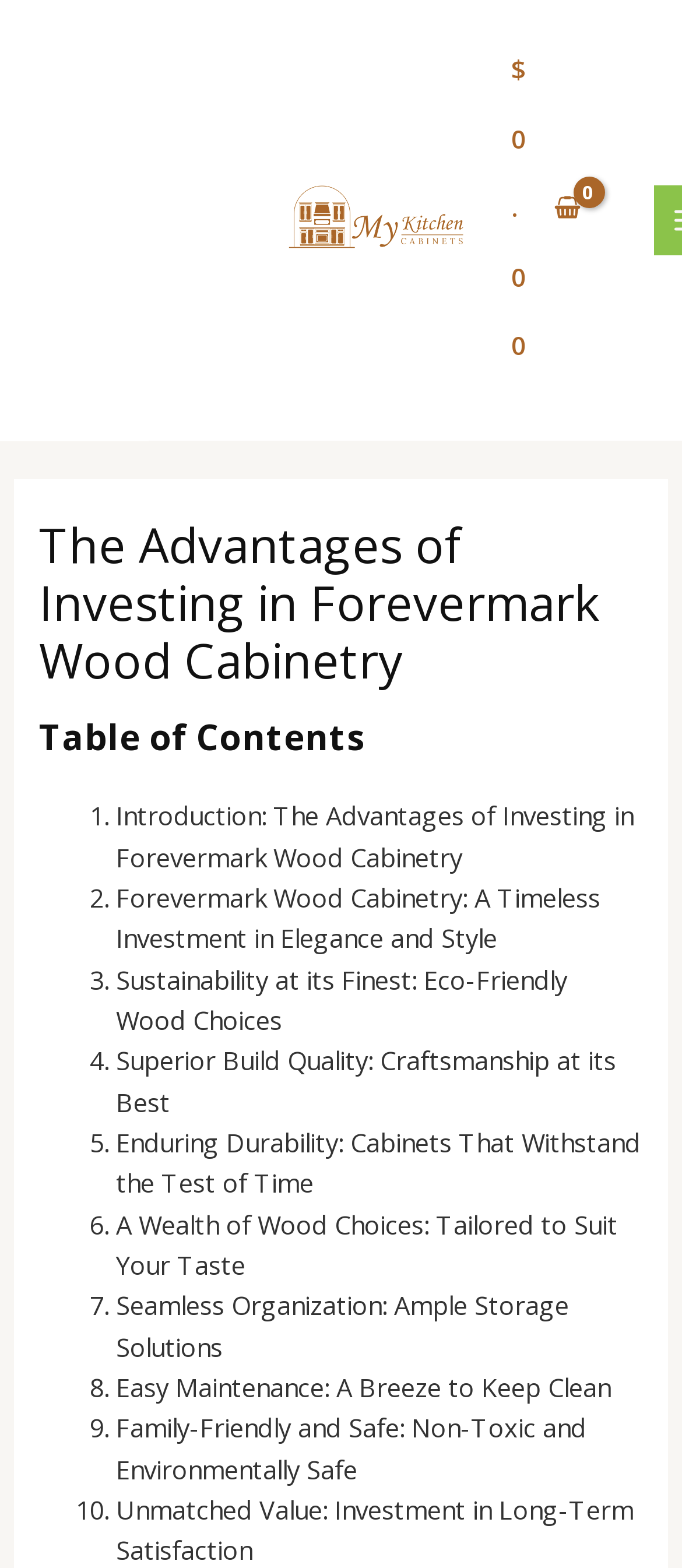Bounding box coordinates should be in the format (top-left x, top-left y, bottom-right x, bottom-right y) and all values should be floating point numbers between 0 and 1. Determine the bounding box coordinate for the UI element described as: alt="Forevermark Cabinetry | Kitchen Cabinets"

[0.422, 0.124, 0.678, 0.147]